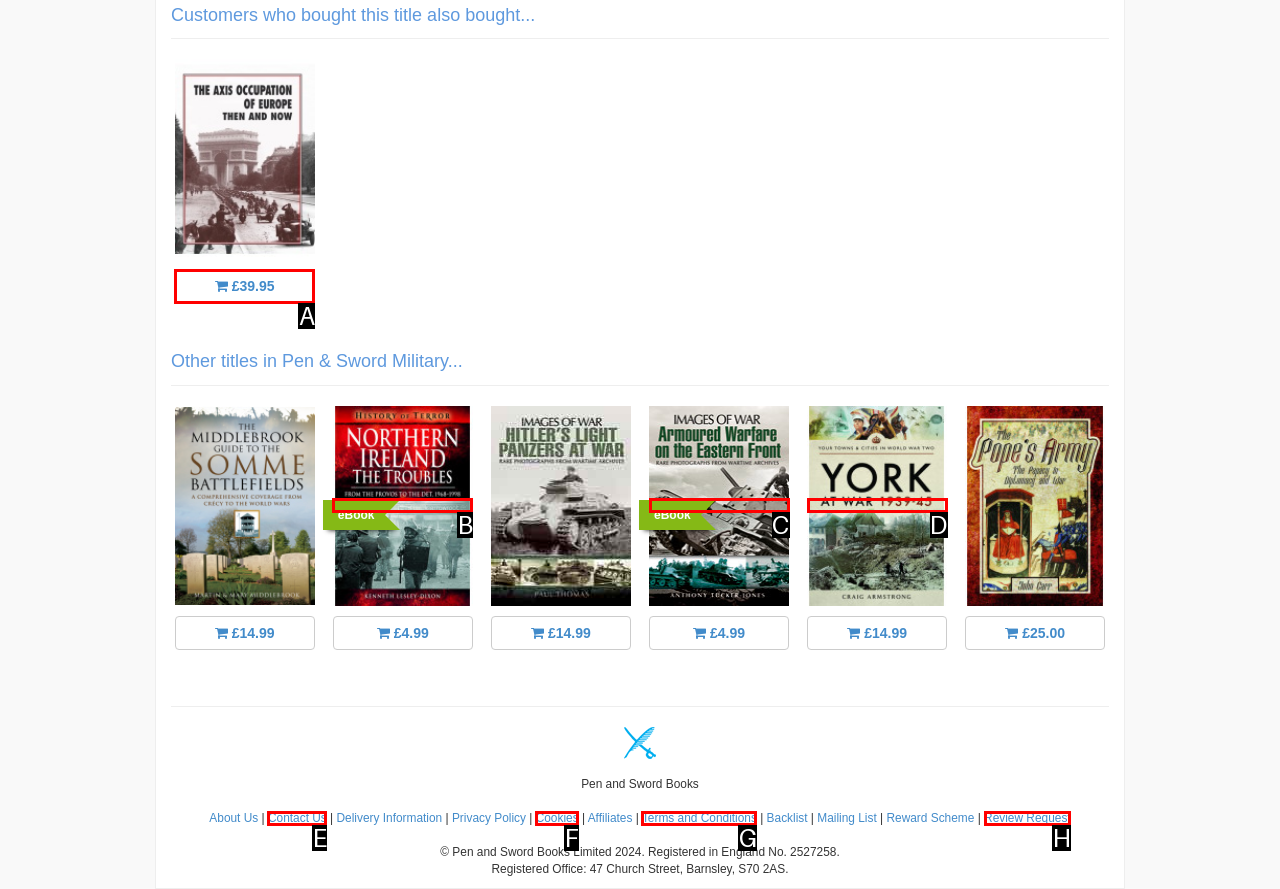Which lettered option matches the following description: Travel & Accommodation
Provide the letter of the matching option directly.

None